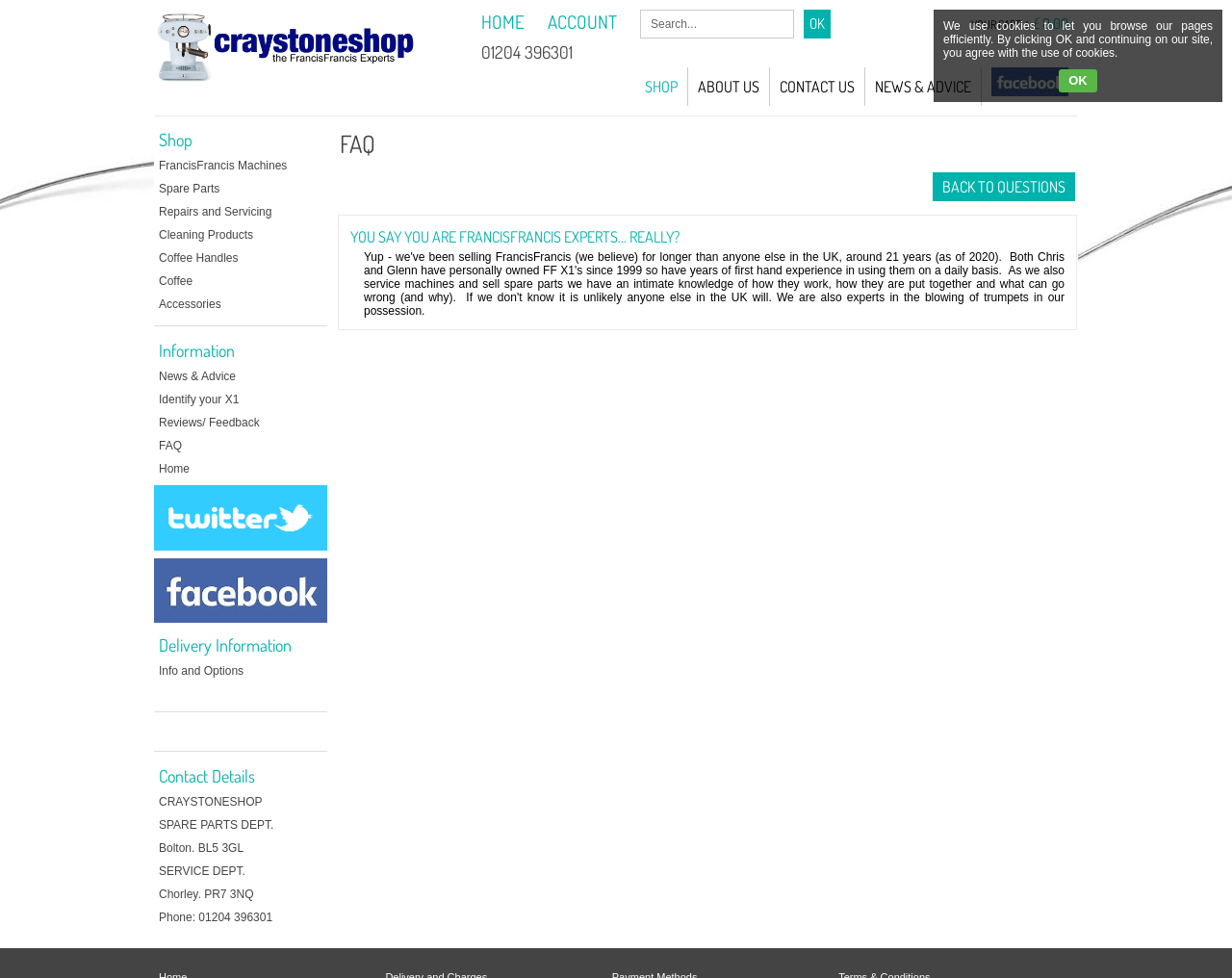Write an elaborate caption that captures the essence of the webpage.

This webpage is an e-commerce site specializing in FrancisFrancis X1 coffee machines, spare parts, repairs, servicing, coffee, and accessories. At the top left, there is a logo with a link to "CraystoneShop FrancisFrancis machines" accompanied by an image. Next to it, the phone number "01204 396301" is displayed. 

On the top right, there are navigation links, including "HOME", "ACCOUNT", a search bar, and a "YOUR CART" link with a price of "£ 0.00". Below these links, there are more navigation links, such as "SHOP", "ABOUT US", "CONTACT US", "NEWS & ADVICE", and an empty link.

On the left side, there is a menu with links to various categories, including "Shop", "FrancisFrancis Machines", "Spare Parts", "Repairs and Servicing", "Cleaning Products", "Coffee Handles", "Coffee", and "Accessories". Below these links, there are more links to "News & Advice", "Identify your X1", "Reviews/ Feedback", "FAQ", "Home", and several empty links with images.

In the main content area, there is a table with a single row and cell containing a long text about the expertise of CraystoneShop in FrancisFrancis products. The text explains that they have been selling these products for over 21 years and have extensive knowledge of the machines.

At the bottom of the page, there are several blocks of text, including "Information", "Delivery Information", "Contact Details", "SPARE PARTS DEPT.", "SERVICE DEPT.", and "Phone: 01204 396301".

A cookie alert dialog is displayed at the bottom right, informing users that the site uses cookies and asking them to agree by clicking "OK".